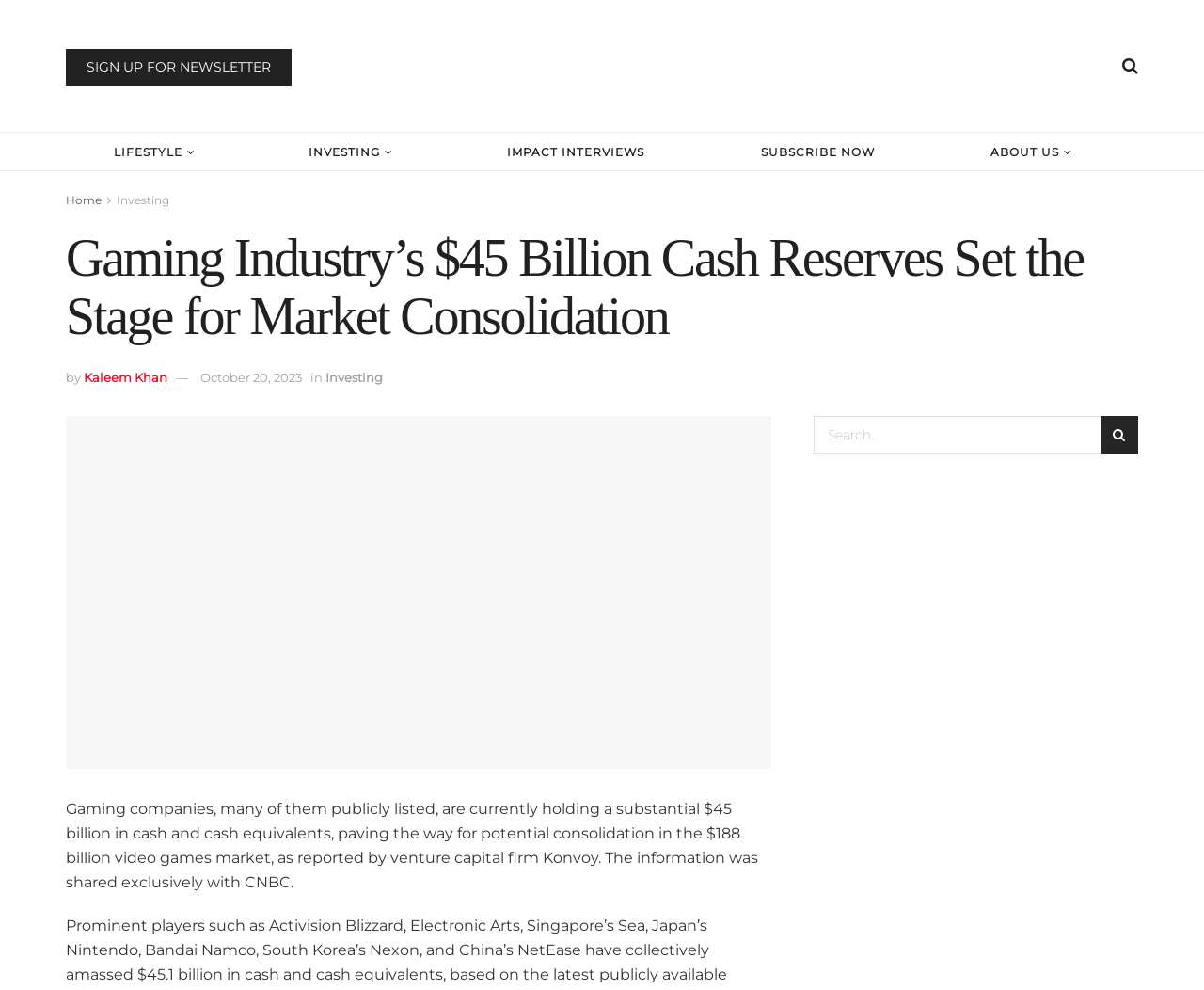Identify the bounding box coordinates of the clickable region necessary to fulfill the following instruction: "Read about investing". The bounding box coordinates should be four float numbers between 0 and 1, i.e., [left, top, right, bottom].

[0.097, 0.195, 0.141, 0.209]